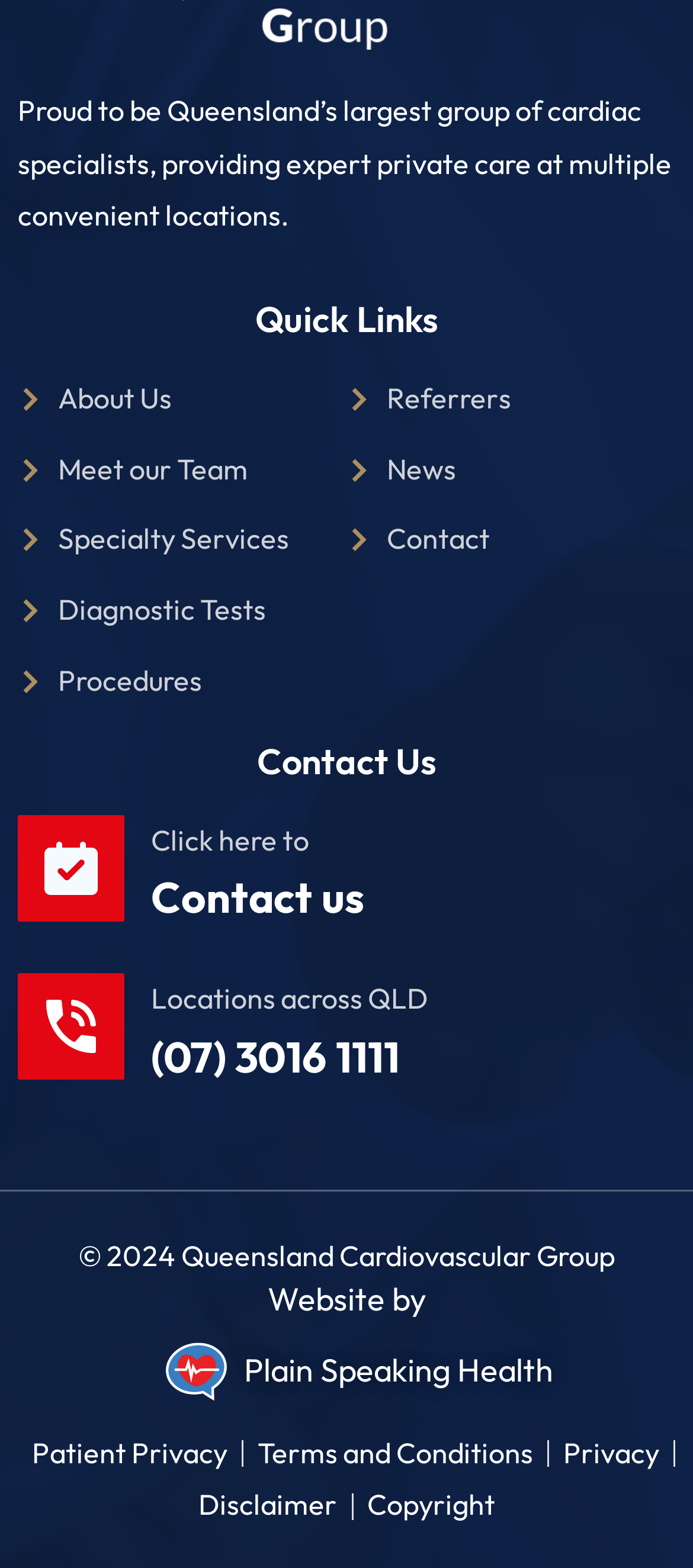Determine the bounding box coordinates of the clickable region to execute the instruction: "View Locations across QLD". The coordinates should be four float numbers between 0 and 1, denoted as [left, top, right, bottom].

[0.218, 0.625, 0.618, 0.648]